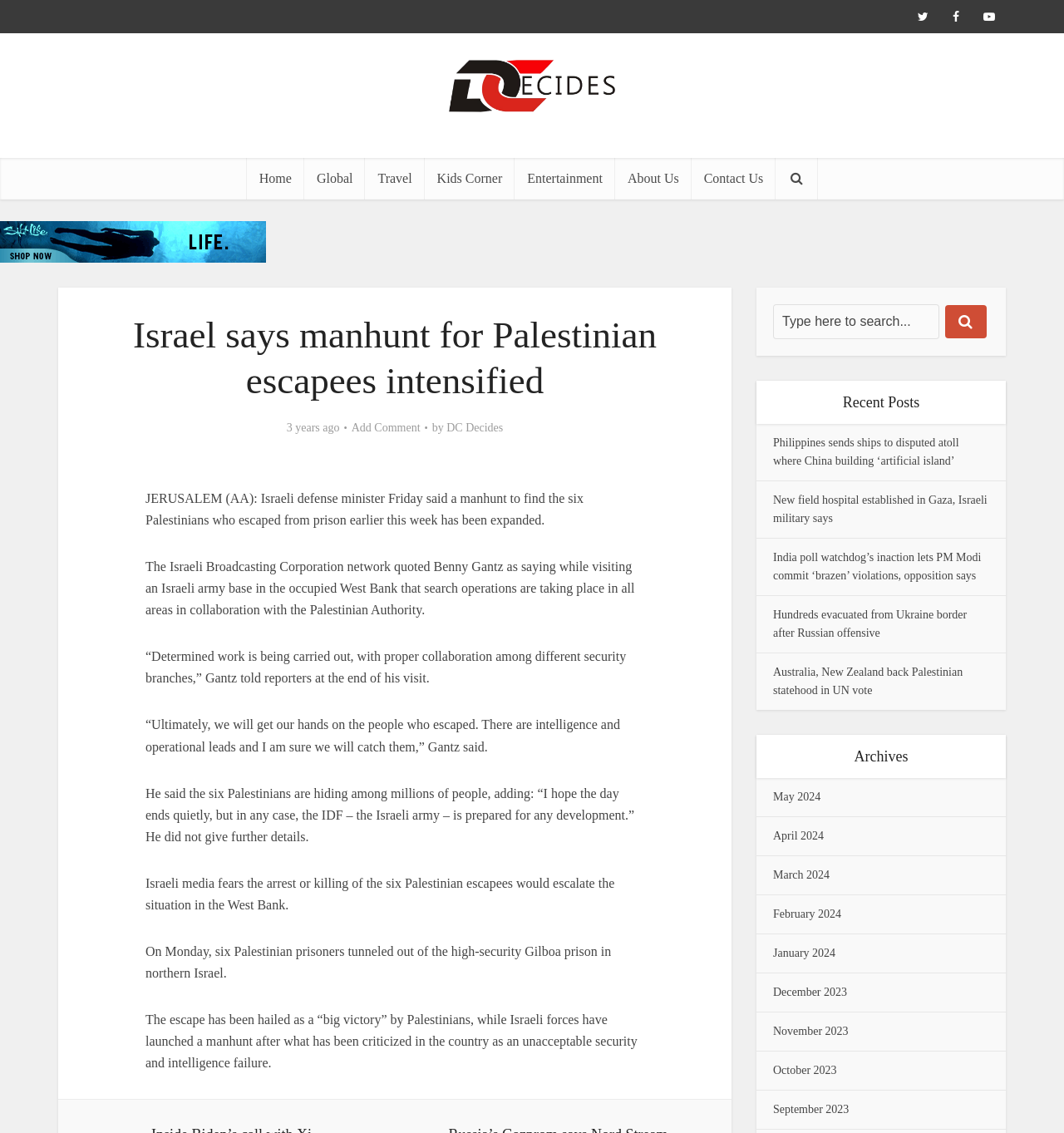Can you show the bounding box coordinates of the region to click on to complete the task described in the instruction: "Search for something"?

[0.727, 0.269, 0.883, 0.299]